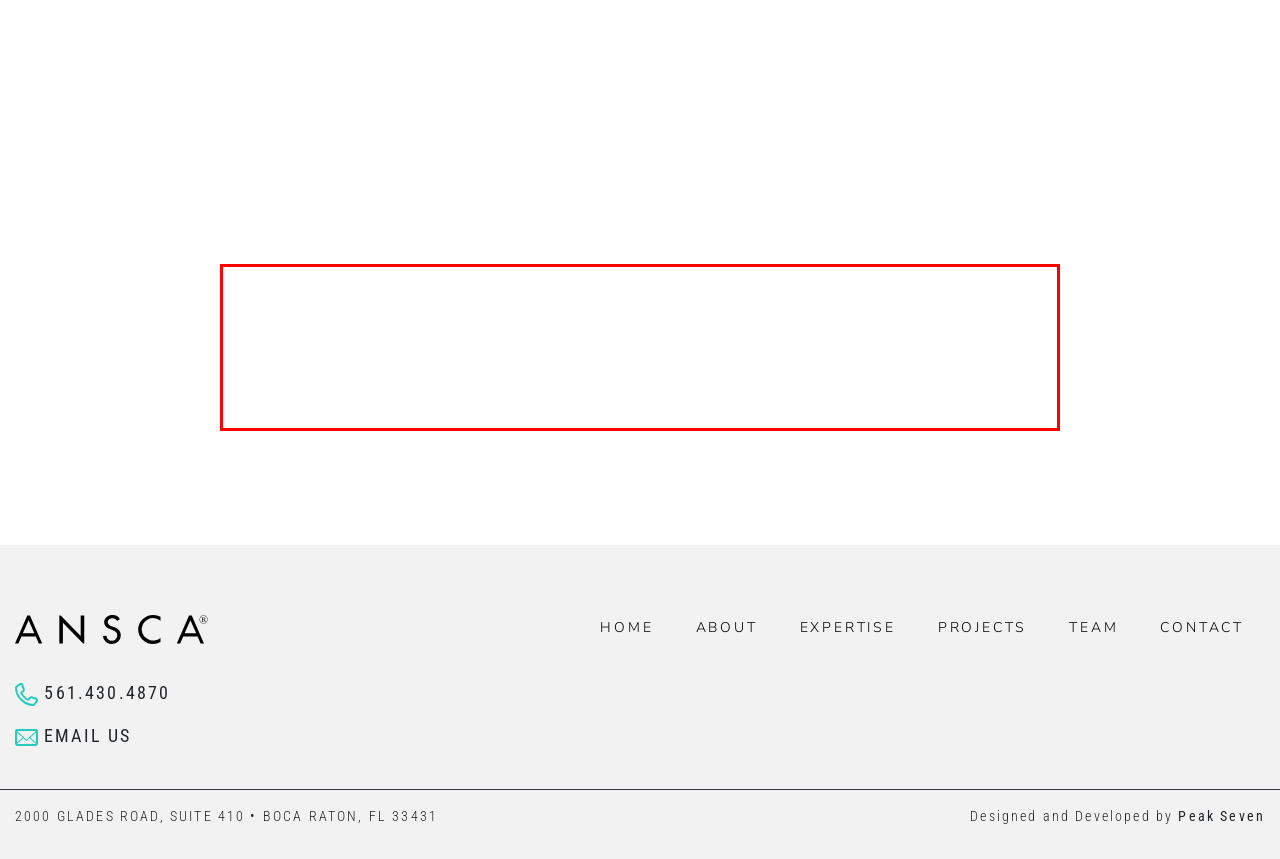You have a screenshot of a webpage with a red bounding box. Identify and extract the text content located inside the red bounding box.

As one of the region’s longest-operating developers, we take great pride in creating products that respond to market projections and impact the community long-term. From bespoke single-family homes to dynamic workplaces, Ansca® creates enduring properties that enrich the lives of all who inhabit them.